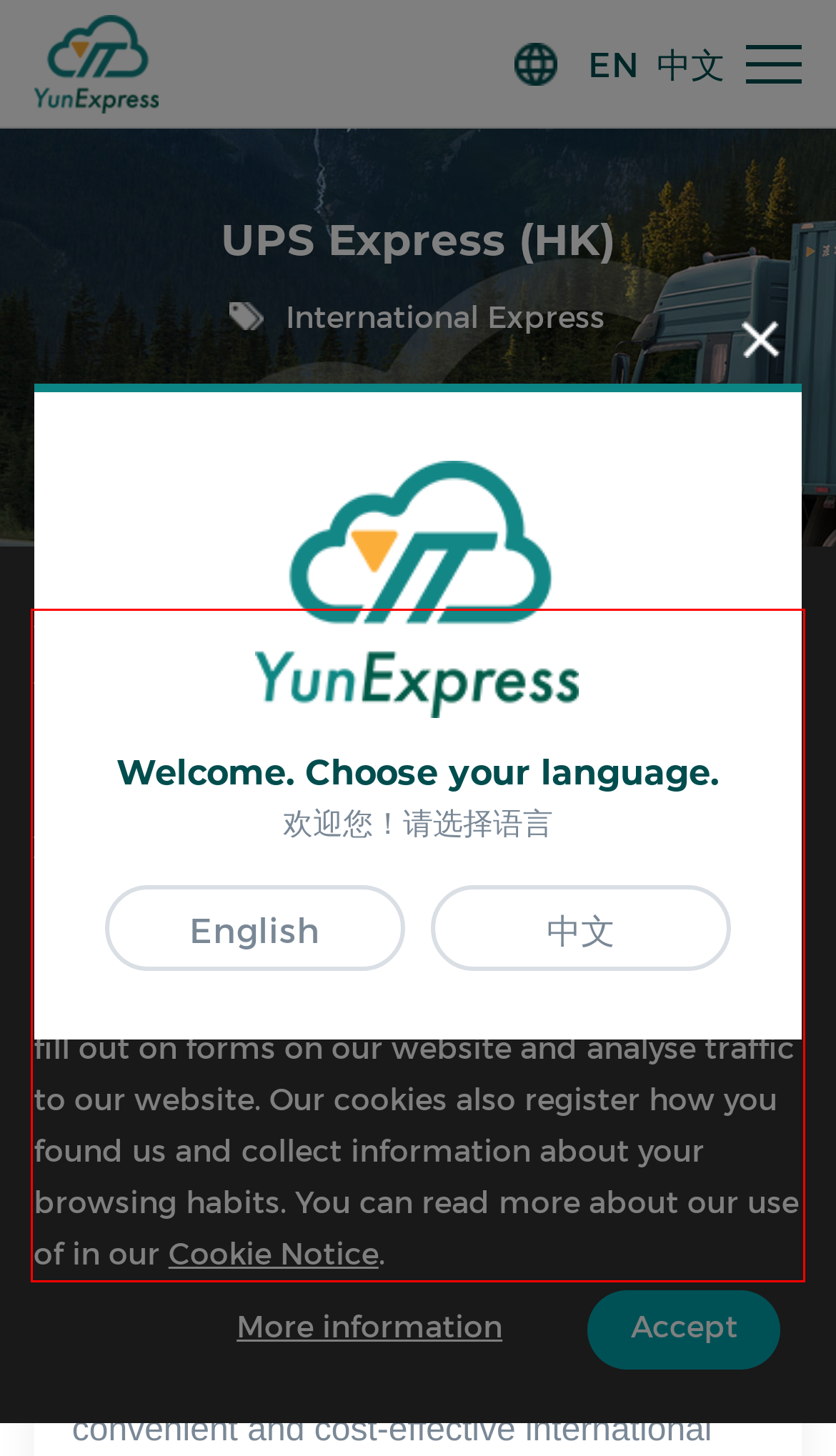Identify the text within the red bounding box on the webpage screenshot and generate the extracted text content.

We place cookies in order to make sure our website works properly and to improve your browsing experience, to streamline and personalize our marketing content and to show you personalized advertisements (including on third party websites). We sometimes share cookie data with our partners for these purposes. Our cookies remember your settings and the data you fill out on forms on our website and analyse traffic to our website. Our cookies also register how you found us and collect information about your browsing habits. You can read more about our use of in our Cookie Notice.